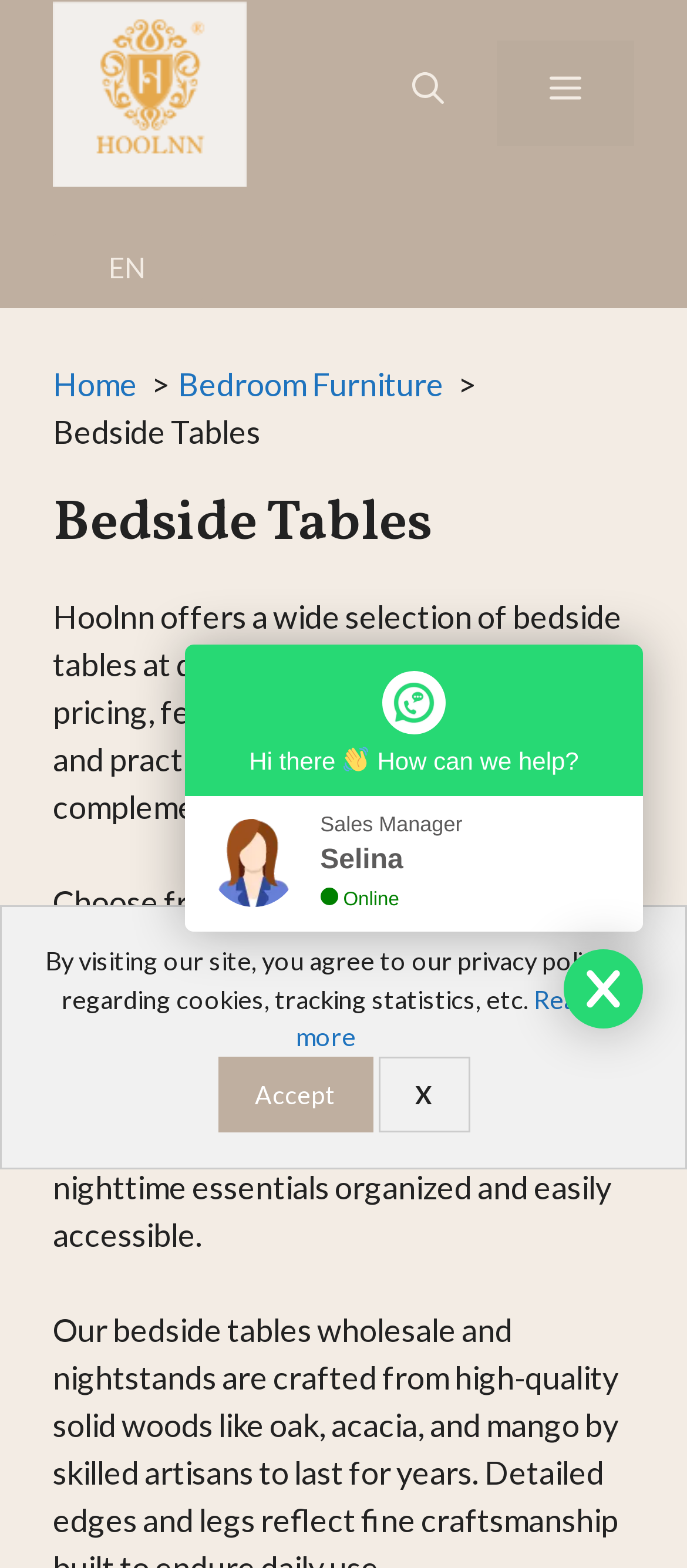Provide a thorough description of this webpage.

The webpage is about Bedside Tables offered by Hoolnn, with a focus on wholesale pricing and quality craftsmanship. At the top of the page, there is a banner with the site's logo, "Hoolnn", and a navigation menu that can be toggled open. Below the banner, there is a breadcrumb navigation section that shows the current page's location, with links to "Home" and "Bedroom Furniture".

The main content of the page is divided into two sections. The first section has a heading "Bedside Tables" and a brief description of the products offered, including the variety of sizes, shapes, and finishes available. This section also mentions the practical features of the bedside tables, such as drawers, shelves, and cabinet storage.

The second section appears to be a call-to-action or a shopping cart summary, with text indicating that no items are currently in the cart and a link to checkout. There is also a section with a greeting, "Hi there", and an image of a waving hand, followed by a question "How can we help?" and some contact information, including a sales manager's name and status.

On the right side of the page, there is a column with a few buttons and links, including a link to read more about the site's privacy policy, an "Accept" button, and an "X" button to close the privacy policy notification. There is also a search button and a menu button that can be expanded to show more options.

At the bottom of the page, there is an image, but its content is not specified. Overall, the page has a clean and organized layout, with clear headings and concise text, making it easy to navigate and find the desired information.